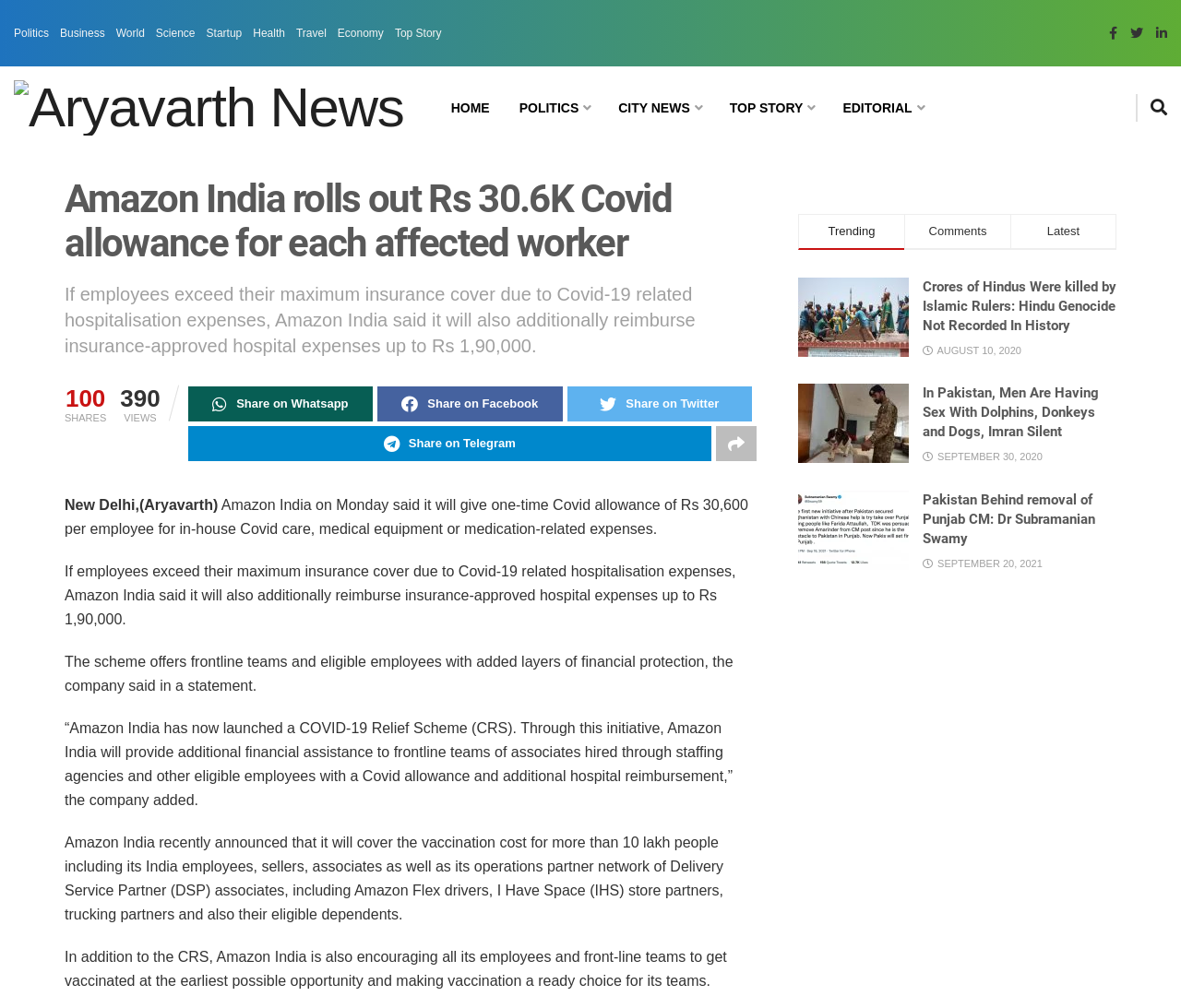What is the category of news on the top left?
Answer the question with as much detail as possible.

I determined this by looking at the top left section of the webpage, where I found a list of links including 'Politics', 'Business', 'World', and others. The first link in this list is 'Politics', which suggests that it is the category of news being highlighted.